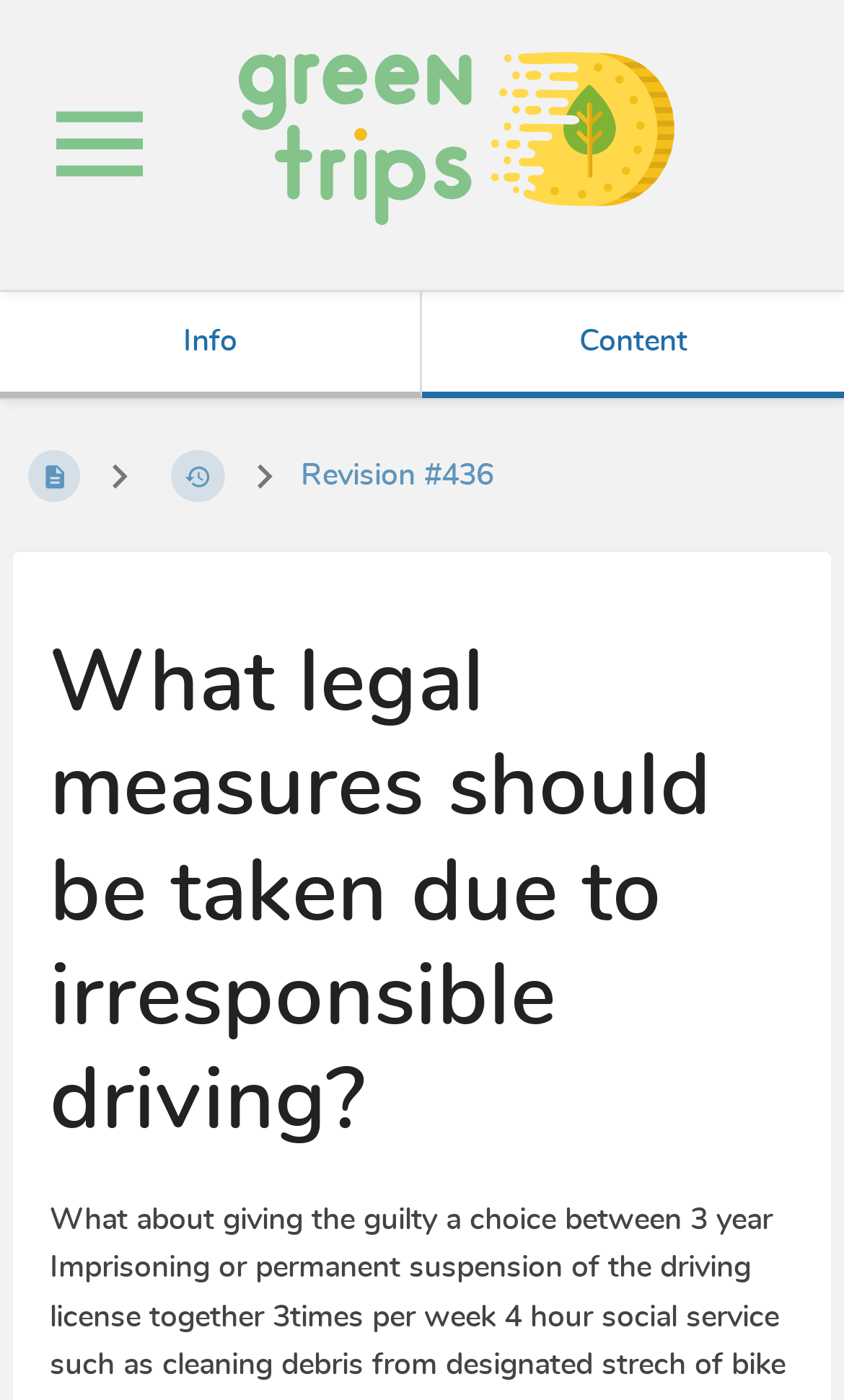Carefully examine the image and provide an in-depth answer to the question: Is there a navigation element on the page?

I identified a navigation element with a bounding box of [0.015, 0.311, 0.985, 0.37] and the label 'Breadcrumb'. This suggests that there is a navigation element on the page.